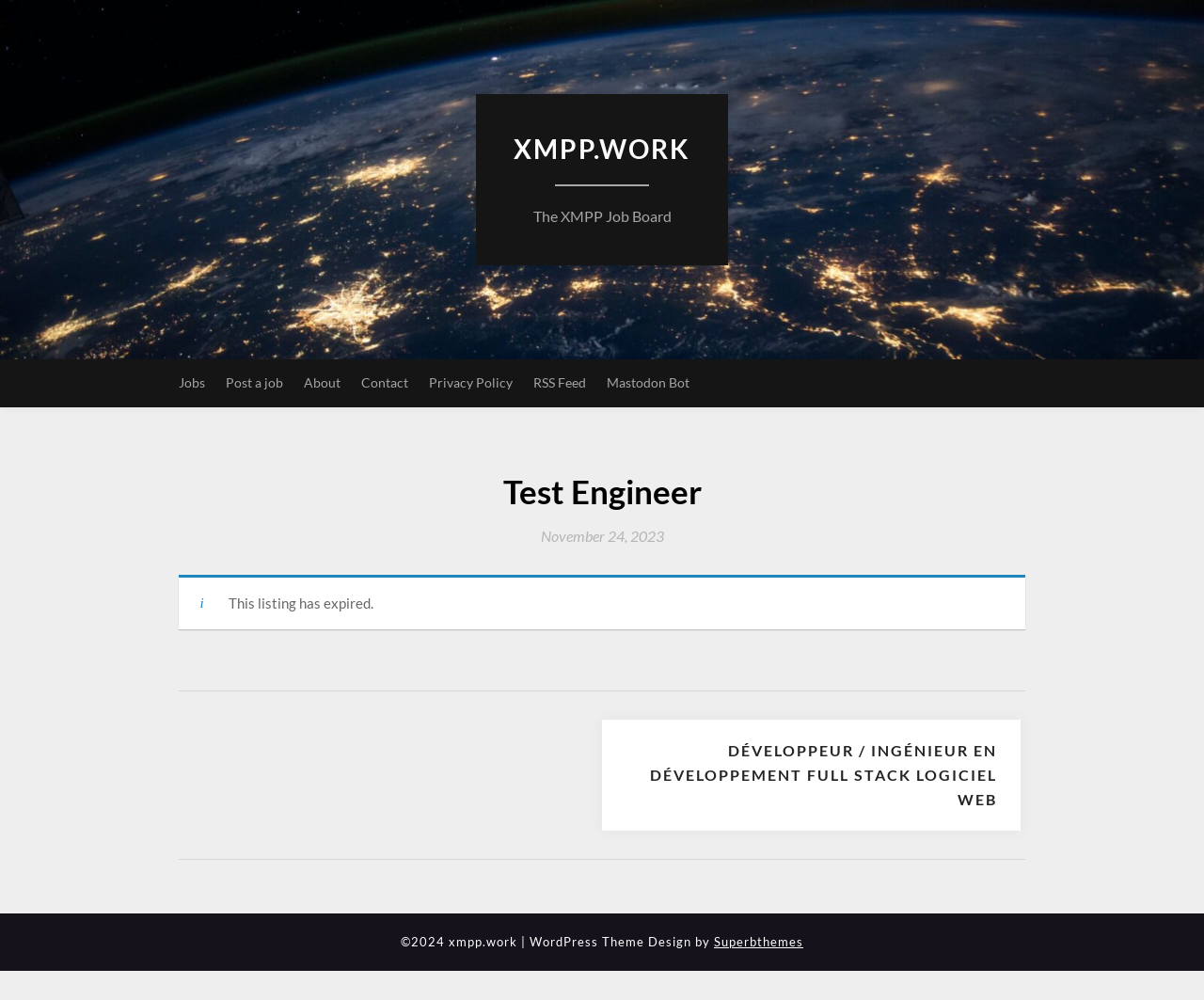Please provide a brief answer to the question using only one word or phrase: 
What is the date of the job listing?

November 24, 2023